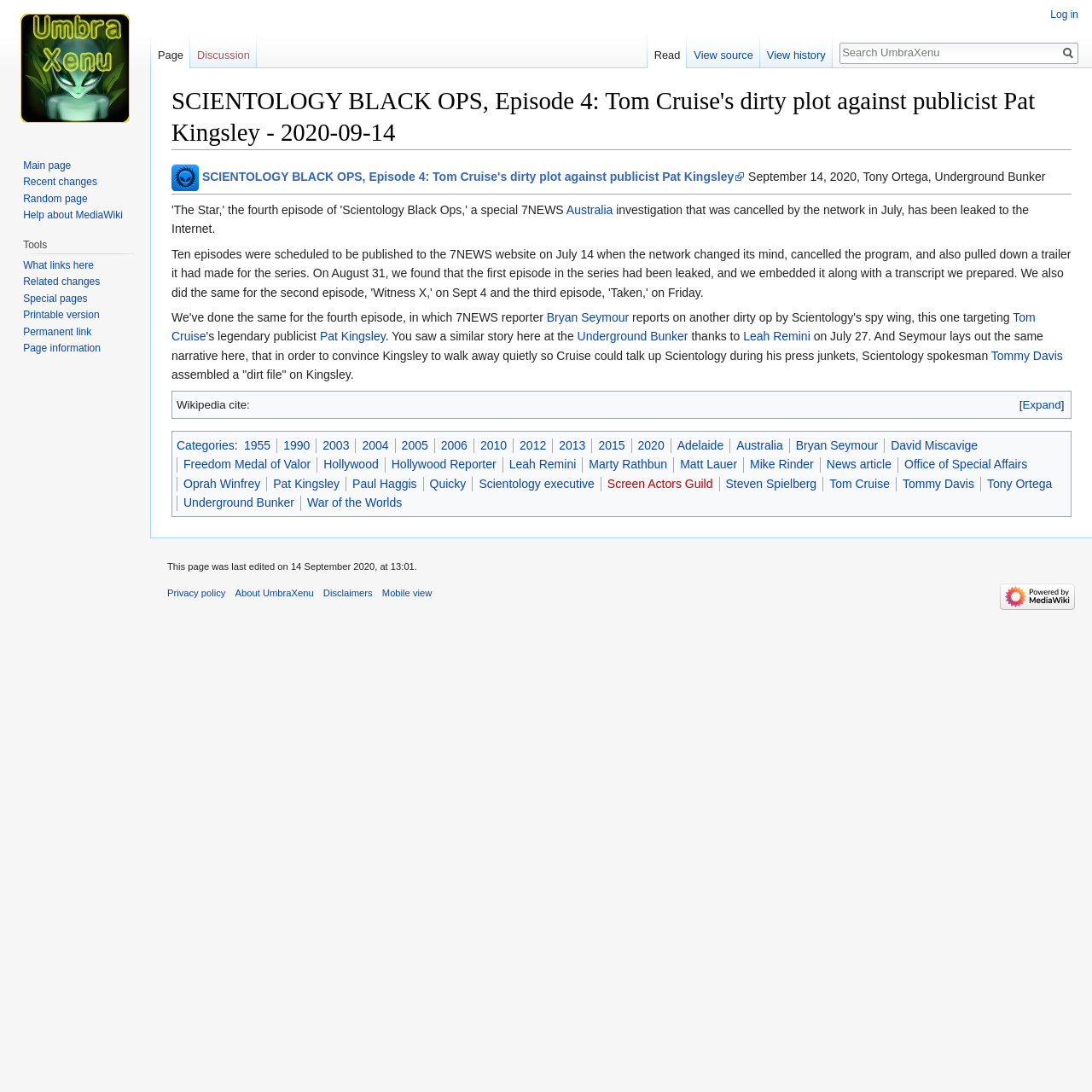Provide a single word or phrase answer to the question: 
Who is the author of the article?

Tony Ortega